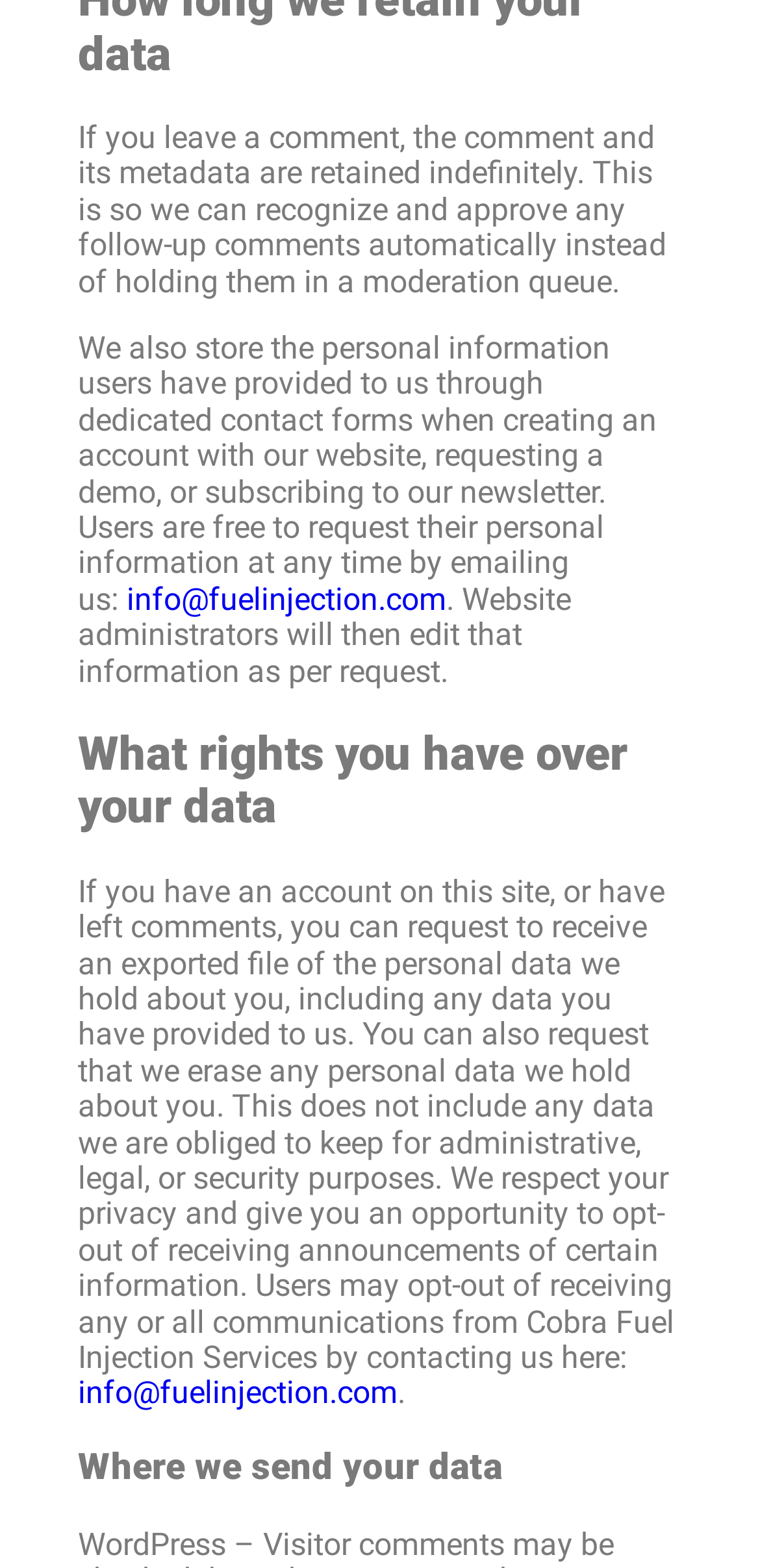How can users opt-out of receiving announcements?
Based on the screenshot, give a detailed explanation to answer the question.

The webpage states that users may opt-out of receiving any or all communications from the website by contacting the website administrators. The contact email address is provided as info@fuelinjection.com.